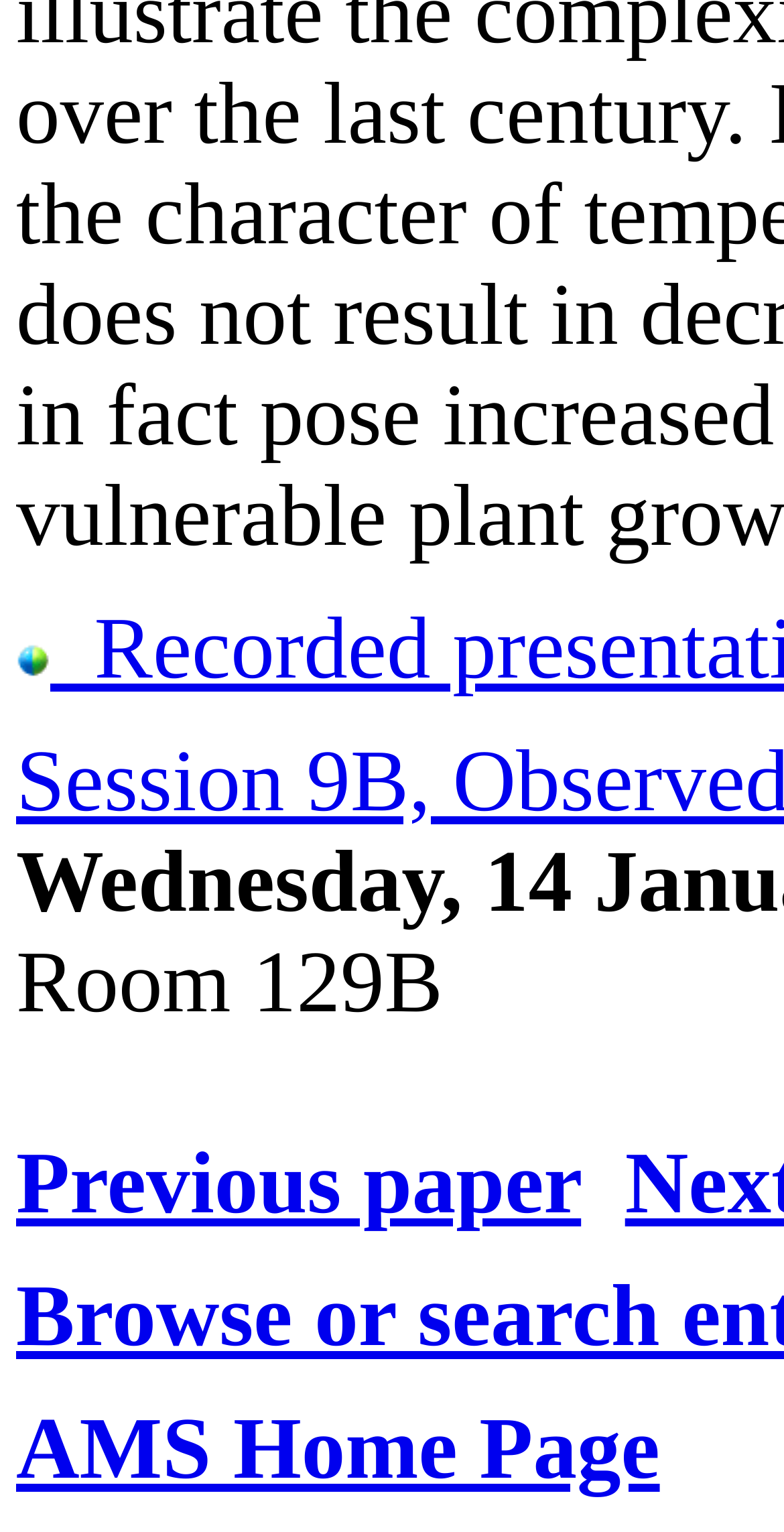Identify the bounding box for the UI element specified in this description: "AMS Home Page". The coordinates must be four float numbers between 0 and 1, formatted as [left, top, right, bottom].

[0.021, 0.915, 0.842, 0.978]